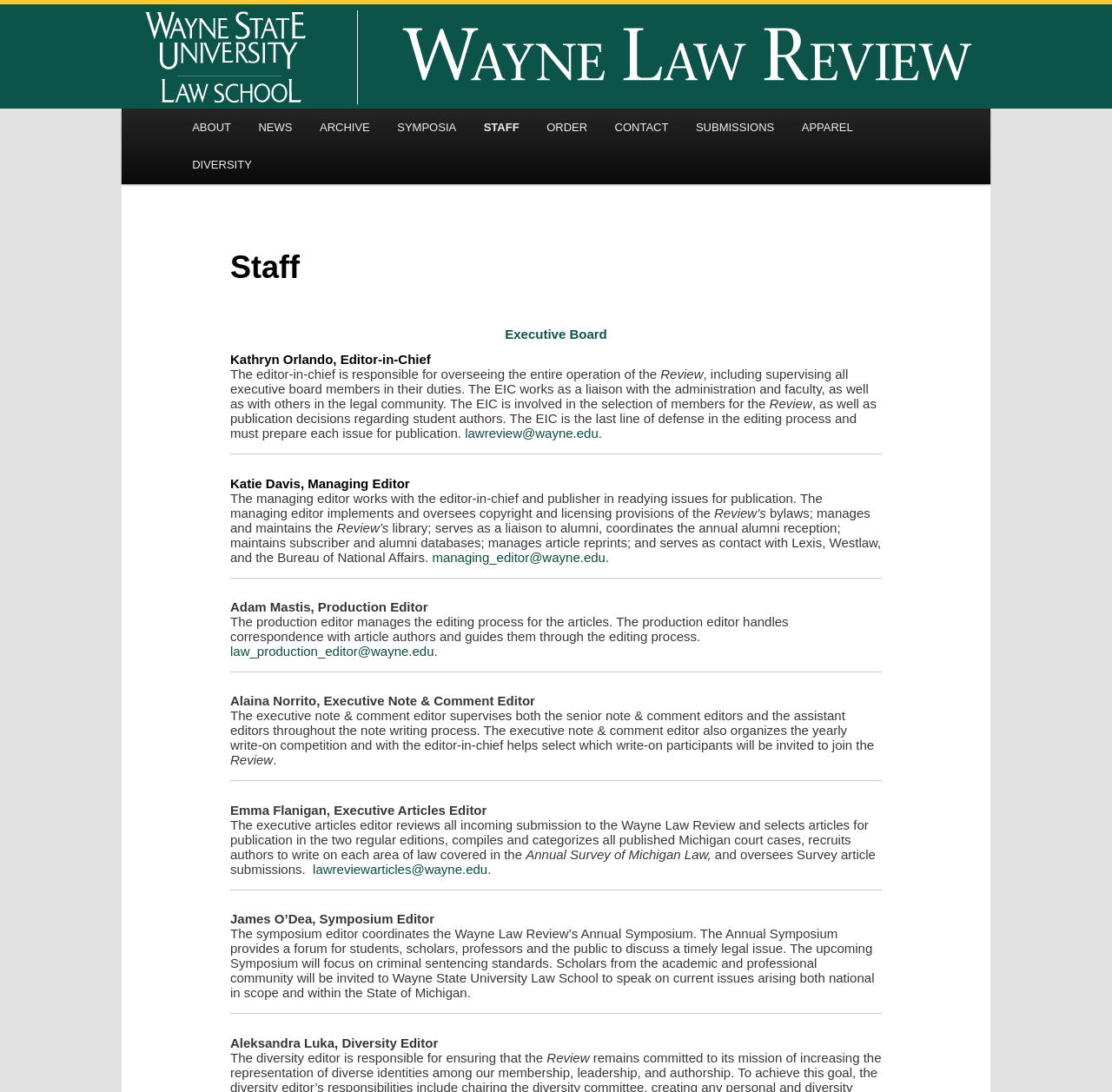Identify the bounding box coordinates of the region that should be clicked to execute the following instruction: "View the 'Executive Board' section".

[0.207, 0.299, 0.793, 0.313]